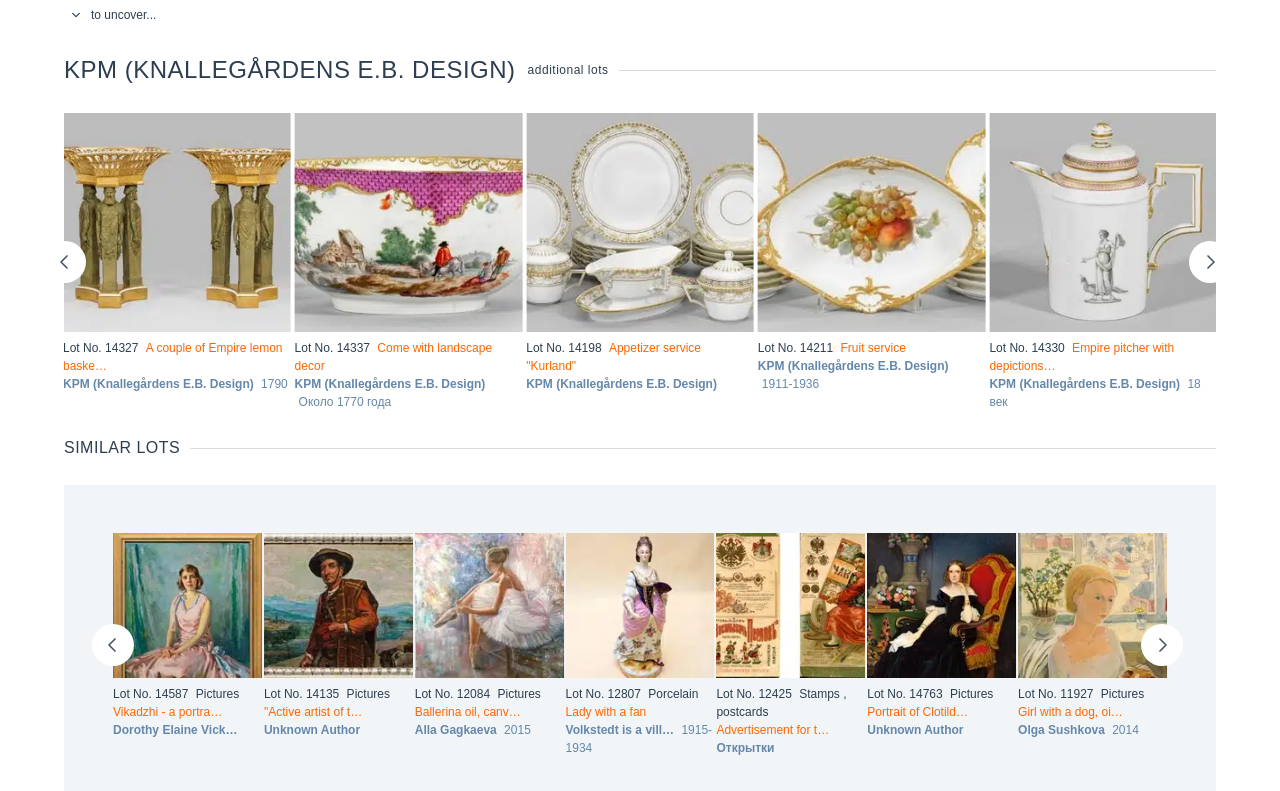Identify the bounding box coordinates for the UI element described as follows: title="Previous slide". Use the format (top-left x, top-left y, bottom-right x, bottom-right y) and ensure all values are floating point numbers between 0 and 1.

[0.072, 0.789, 0.105, 0.842]